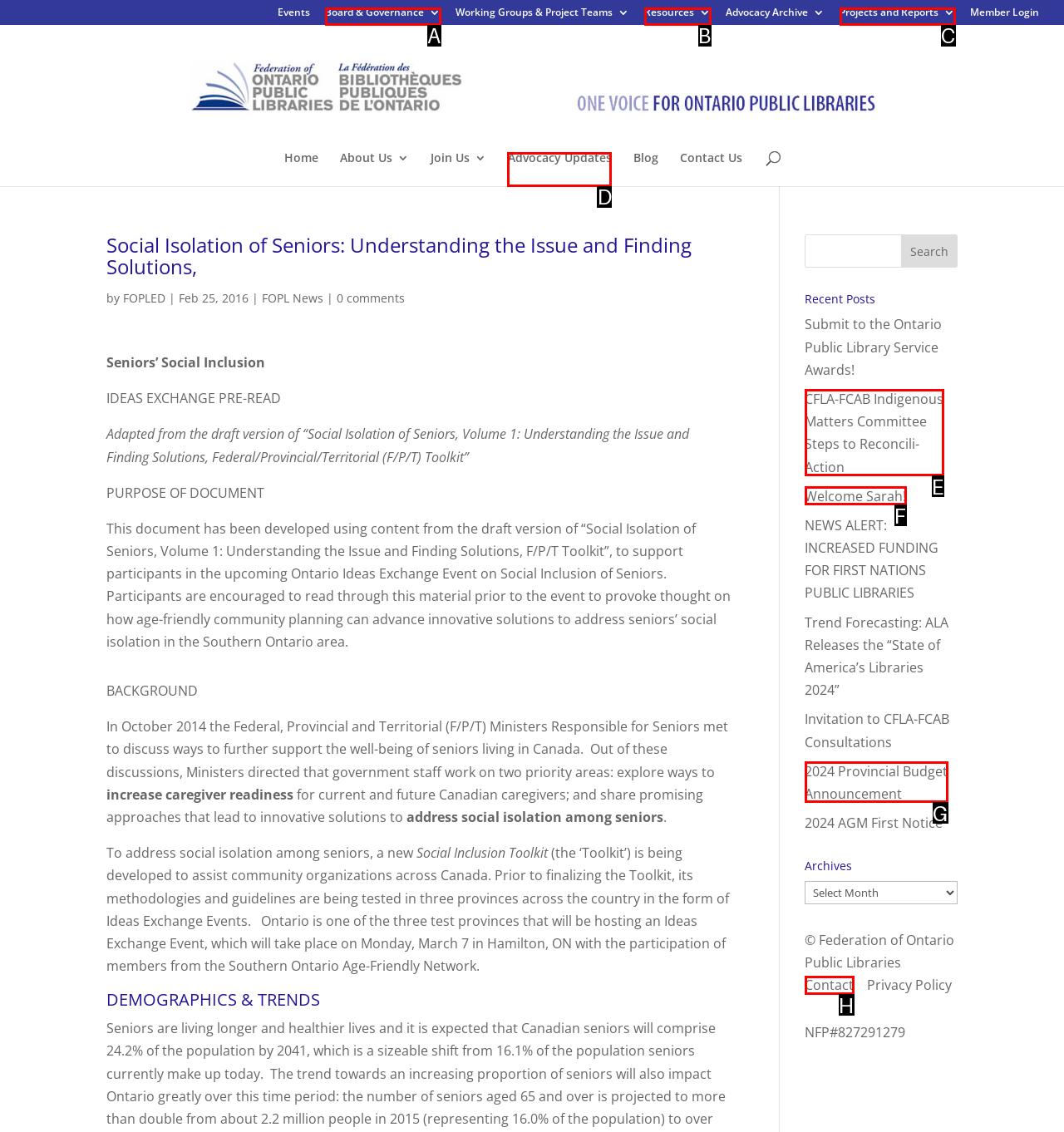Identify the matching UI element based on the description: Projects and Reports
Reply with the letter from the available choices.

C